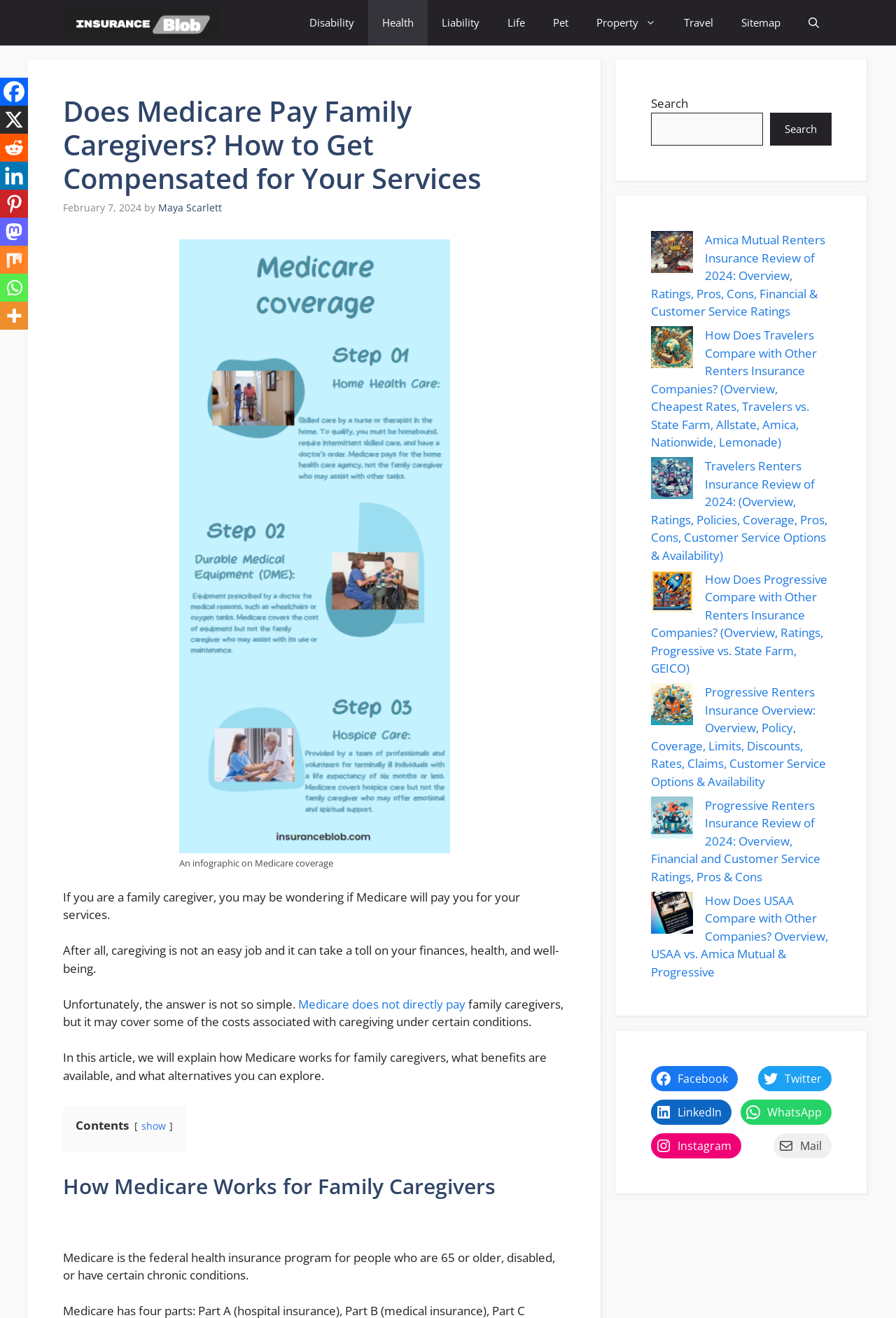Using the details in the image, give a detailed response to the question below:
What is the main purpose of this article?

The main purpose of this article is to explain how Medicare works for family caregivers, what benefits are available, and what alternatives can be explored, as indicated by the introductory paragraph of the webpage.